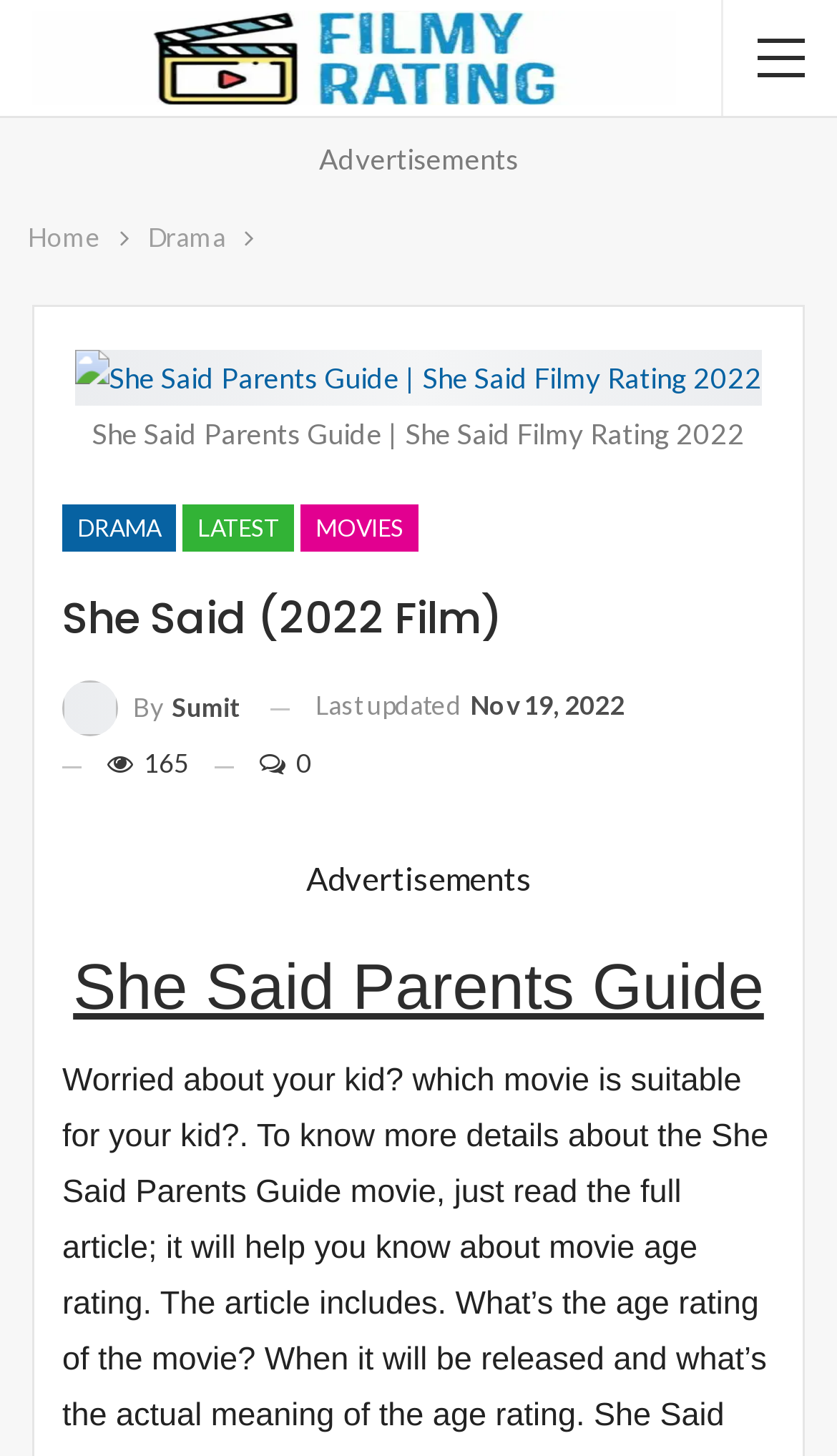Who is the author of the article about She Said?
Refer to the image and provide a detailed answer to the question.

I found the author's name by looking at the link 'By Sumit' which is located below the heading 'She Said (2022 Film)'.